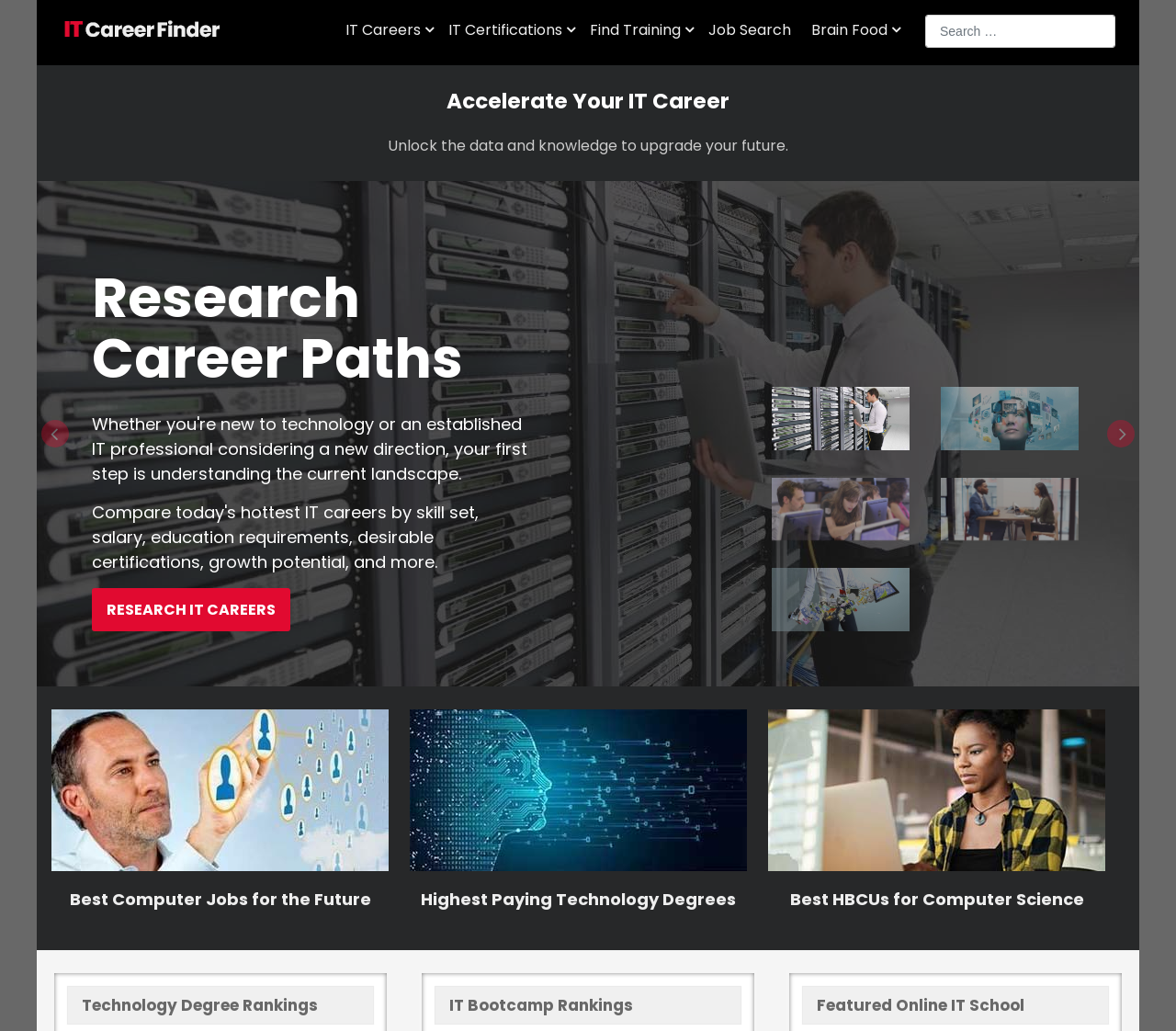Identify the bounding box coordinates for the element that needs to be clicked to fulfill this instruction: "View best computer jobs for the future". Provide the coordinates in the format of four float numbers between 0 and 1: [left, top, right, bottom].

[0.044, 0.756, 0.331, 0.775]